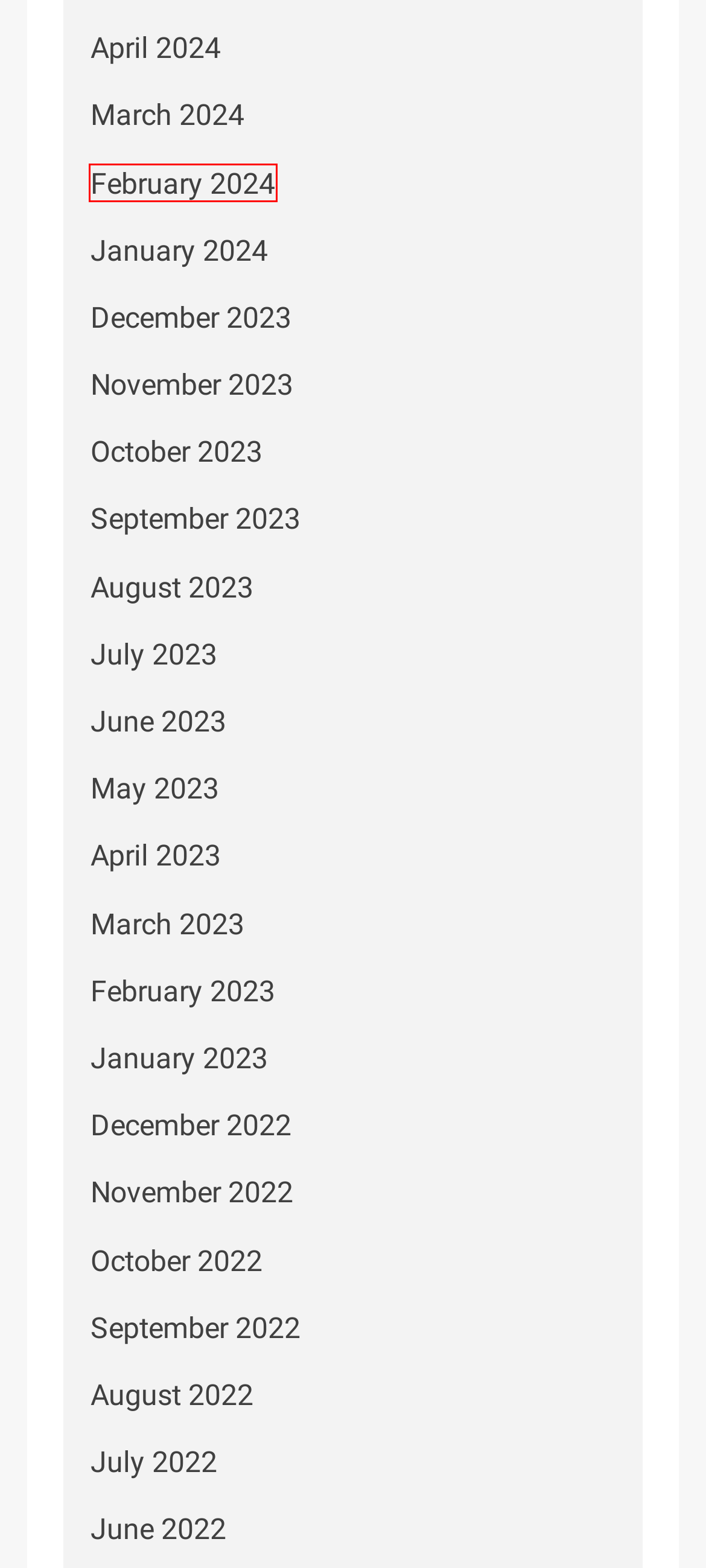You have a screenshot of a webpage with a red bounding box highlighting a UI element. Your task is to select the best webpage description that corresponds to the new webpage after clicking the element. Here are the descriptions:
A. December 2022 – News About School
B. June 2023 – News About School
C. January 2023 – News About School
D. March 2023 – News About School
E. May 2023 – News About School
F. March 2024 – News About School
G. February 2024 – News About School
H. October 2023 – News About School

G